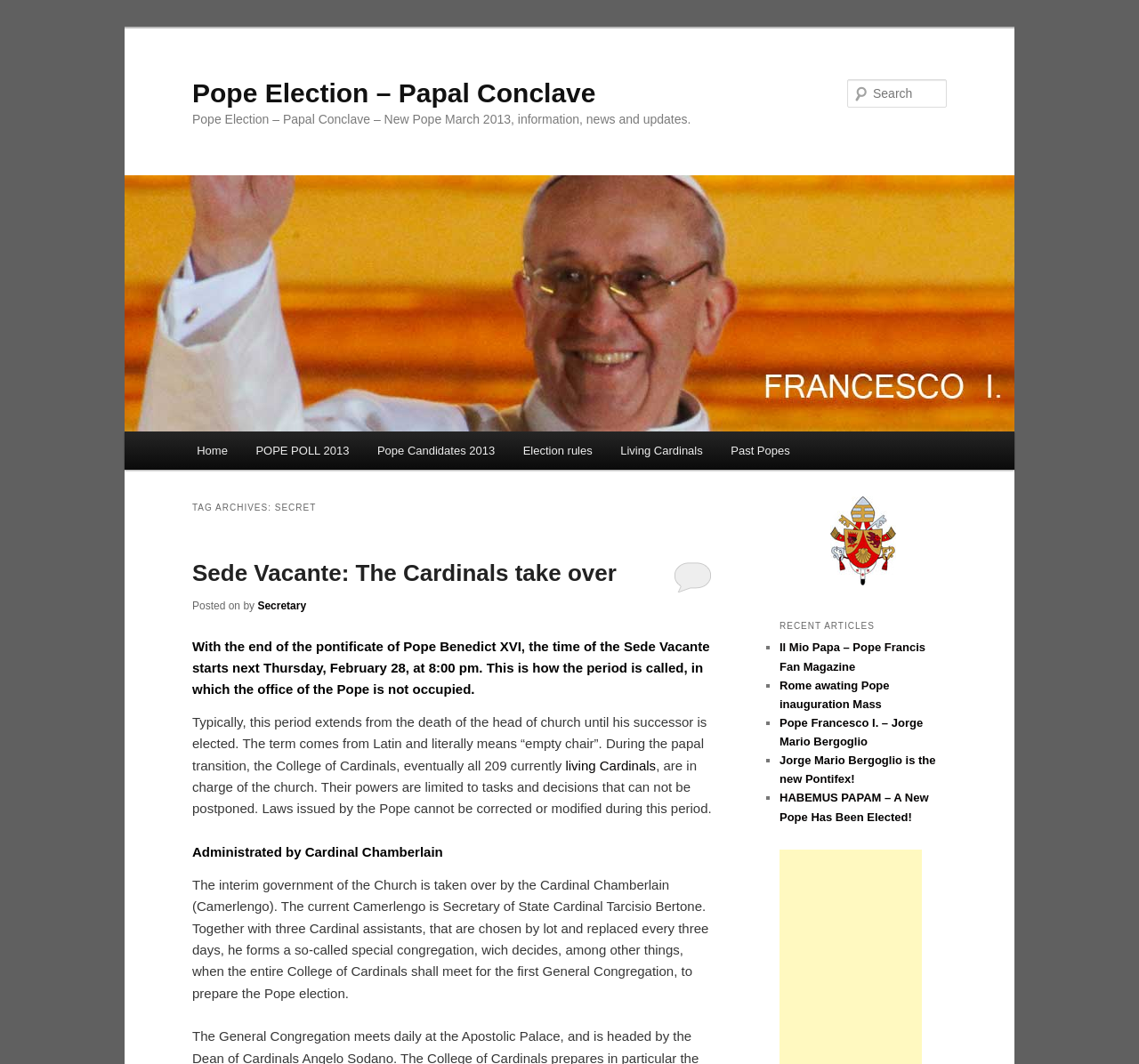Show the bounding box coordinates of the element that should be clicked to complete the task: "View recent article Il Mio Papa – Pope Francis Fan Magazine".

[0.684, 0.602, 0.812, 0.633]